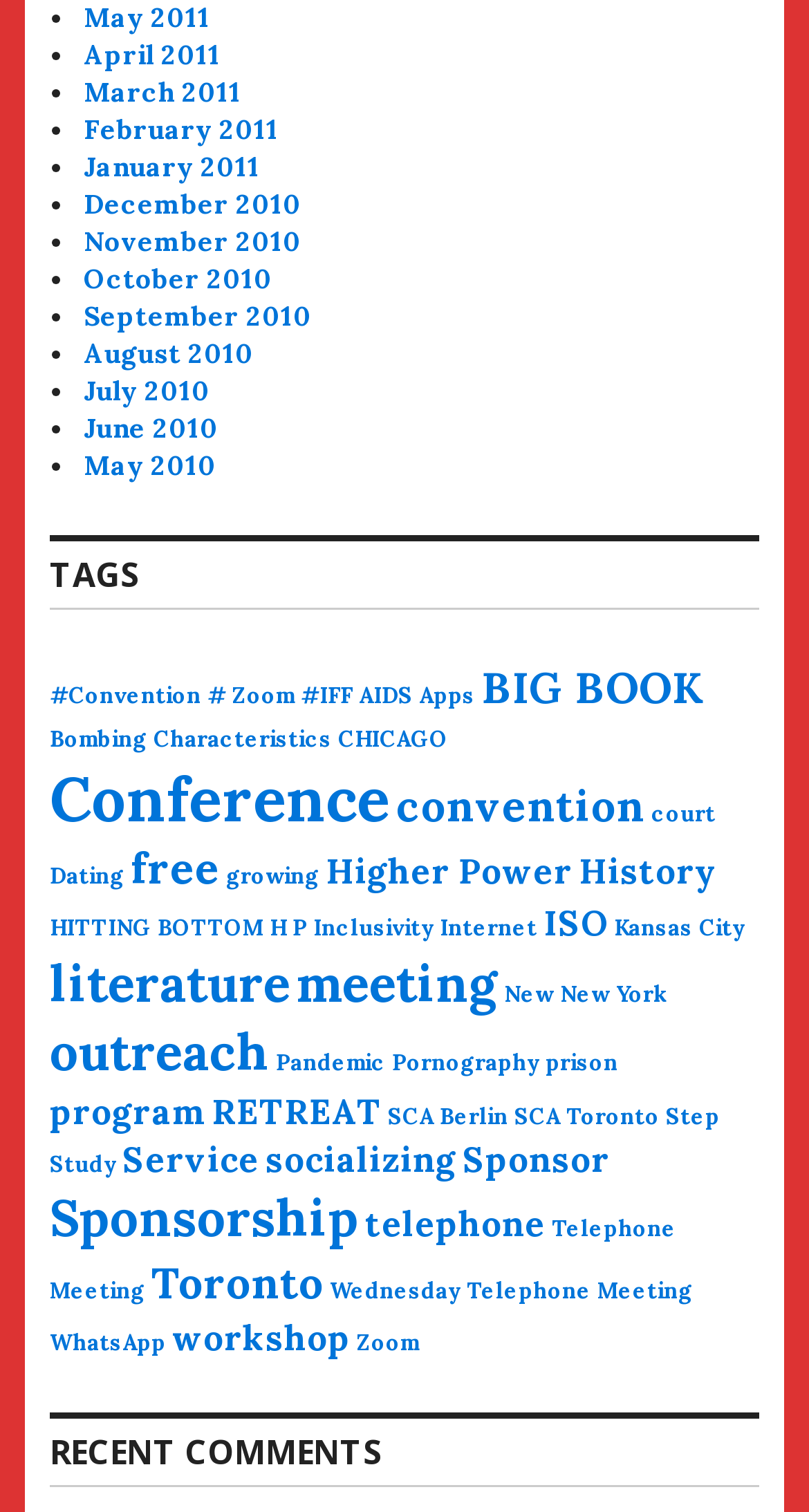Could you determine the bounding box coordinates of the clickable element to complete the instruction: "Read about AIDS"? Provide the coordinates as four float numbers between 0 and 1, i.e., [left, top, right, bottom].

[0.444, 0.45, 0.51, 0.469]